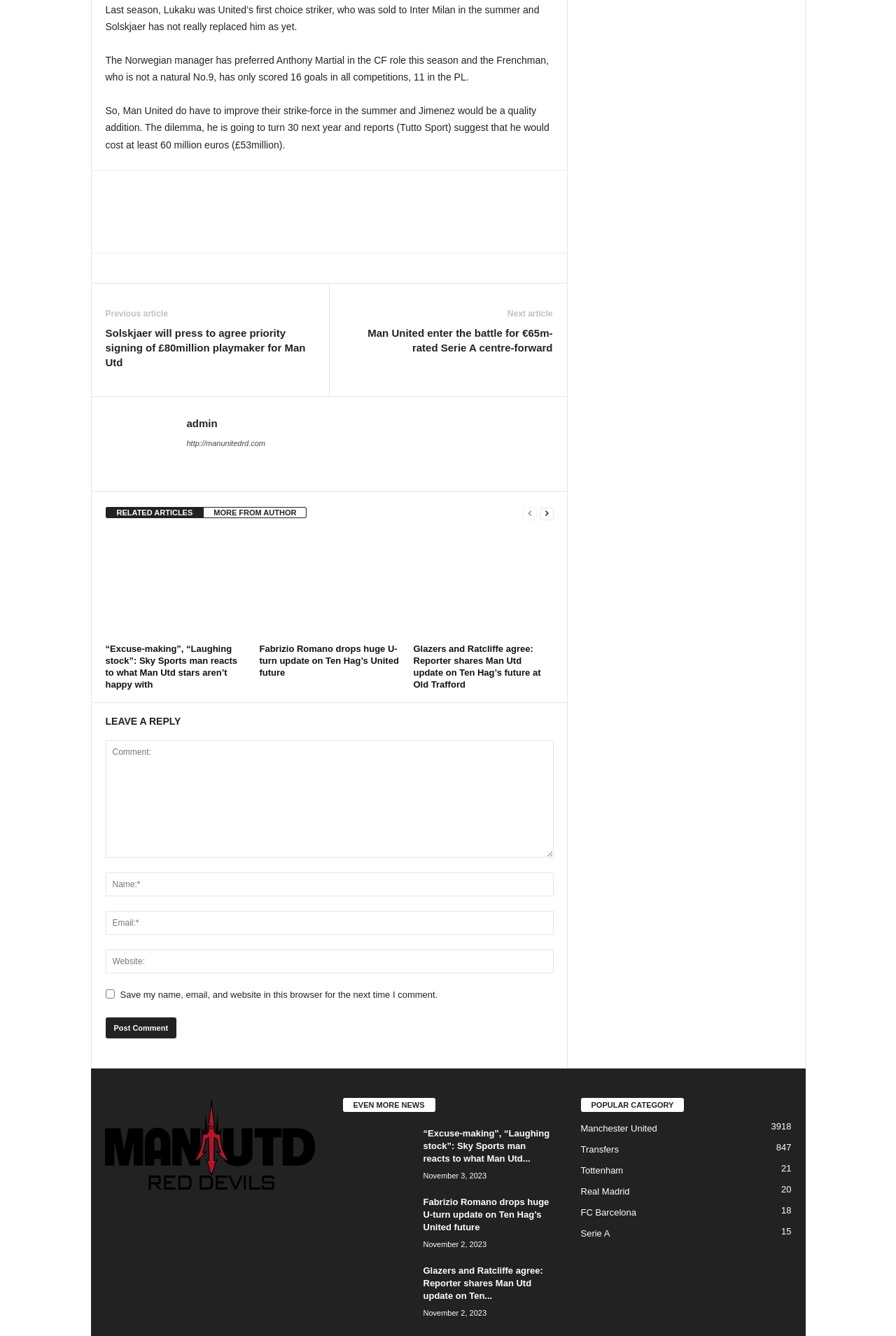Determine the coordinates of the bounding box that should be clicked to complete the instruction: "Click on the 'Post Comment' button". The coordinates should be represented by four float numbers between 0 and 1: [left, top, right, bottom].

[0.118, 0.761, 0.197, 0.777]